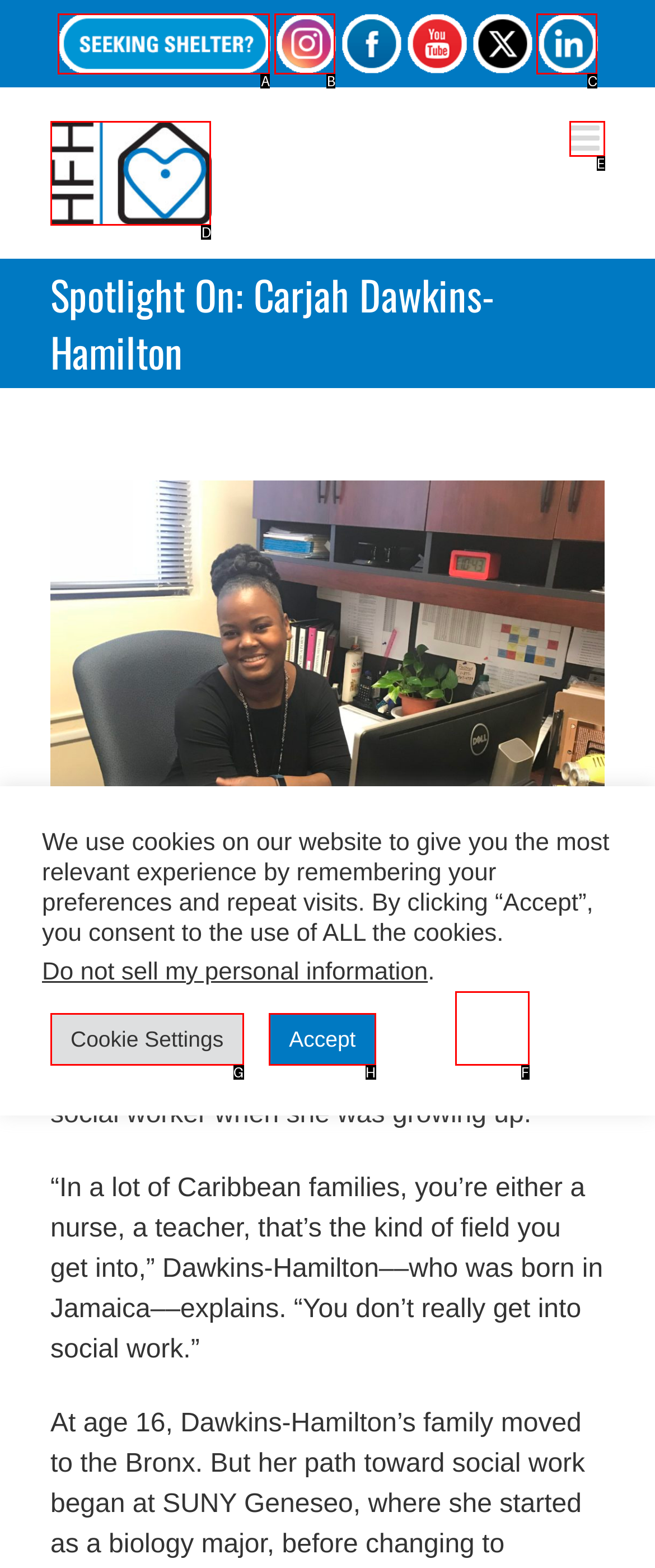Looking at the description: Go to Top, identify which option is the best match and respond directly with the letter of that option.

F